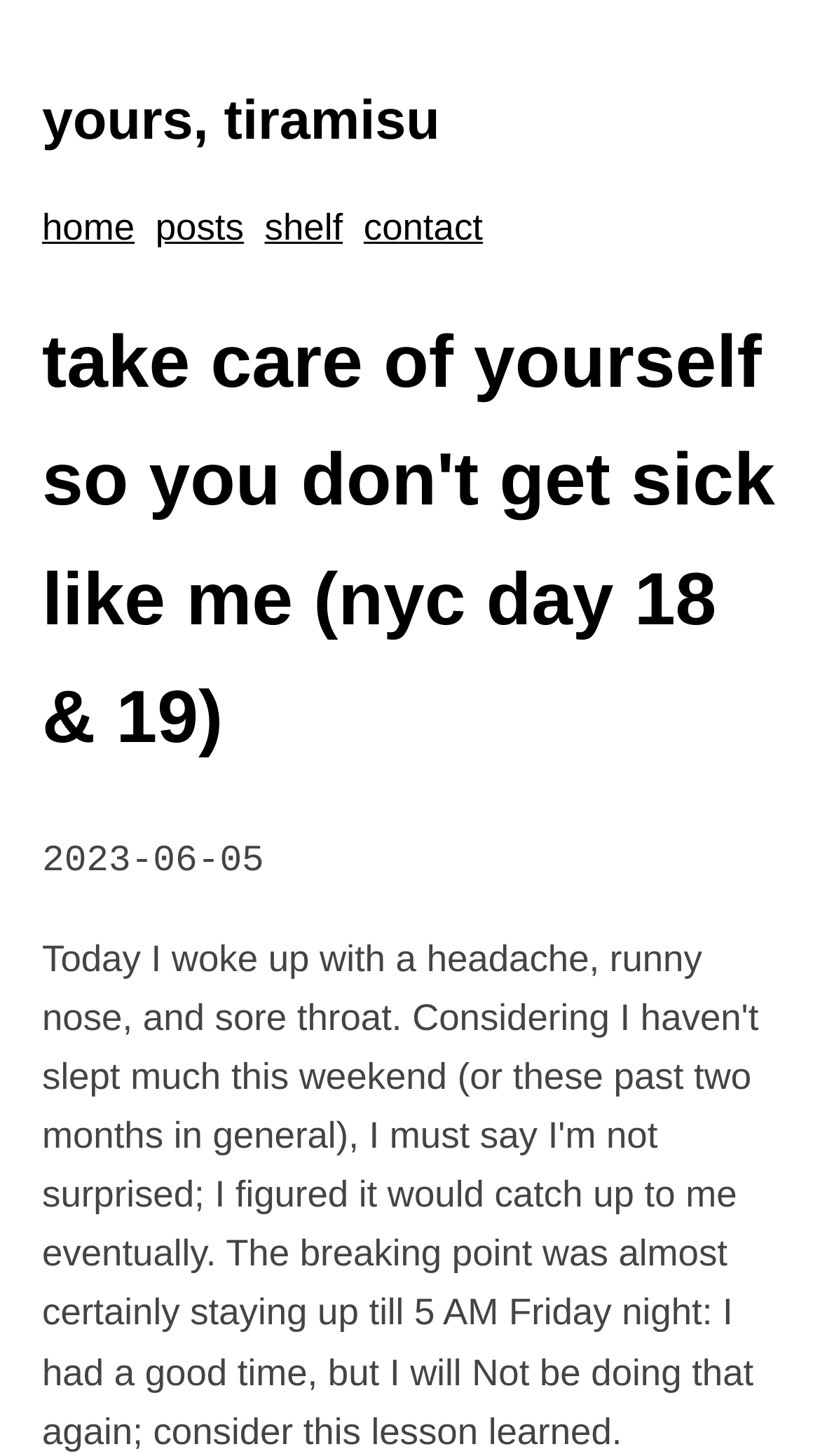Using floating point numbers between 0 and 1, provide the bounding box coordinates in the format (top-left x, top-left y, bottom-right x, bottom-right y). Locate the UI element described here: posts

[0.19, 0.141, 0.297, 0.17]